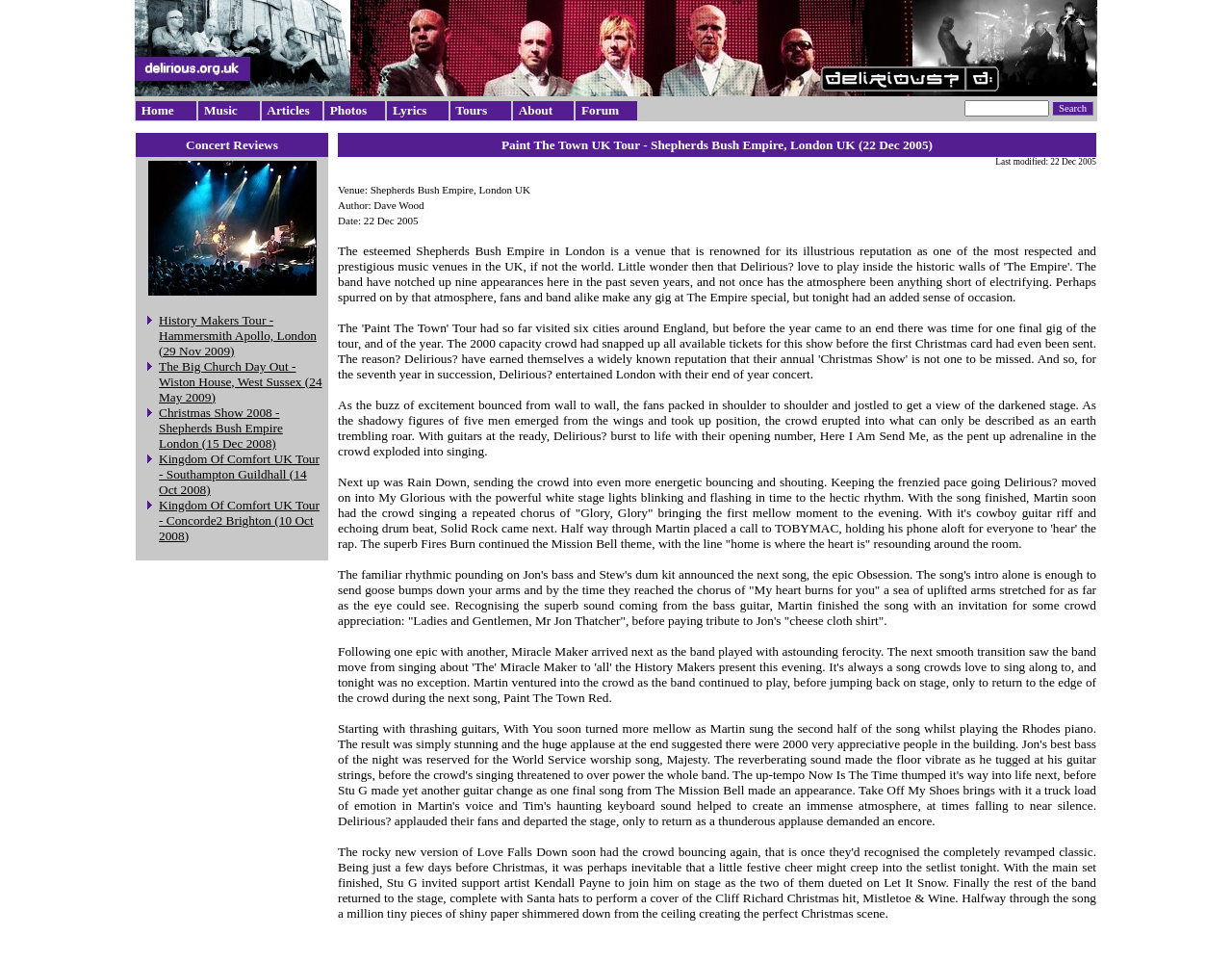Can you show the bounding box coordinates of the region to click on to complete the task described in the instruction: "Go to the home page"?

[0.114, 0.105, 0.157, 0.125]